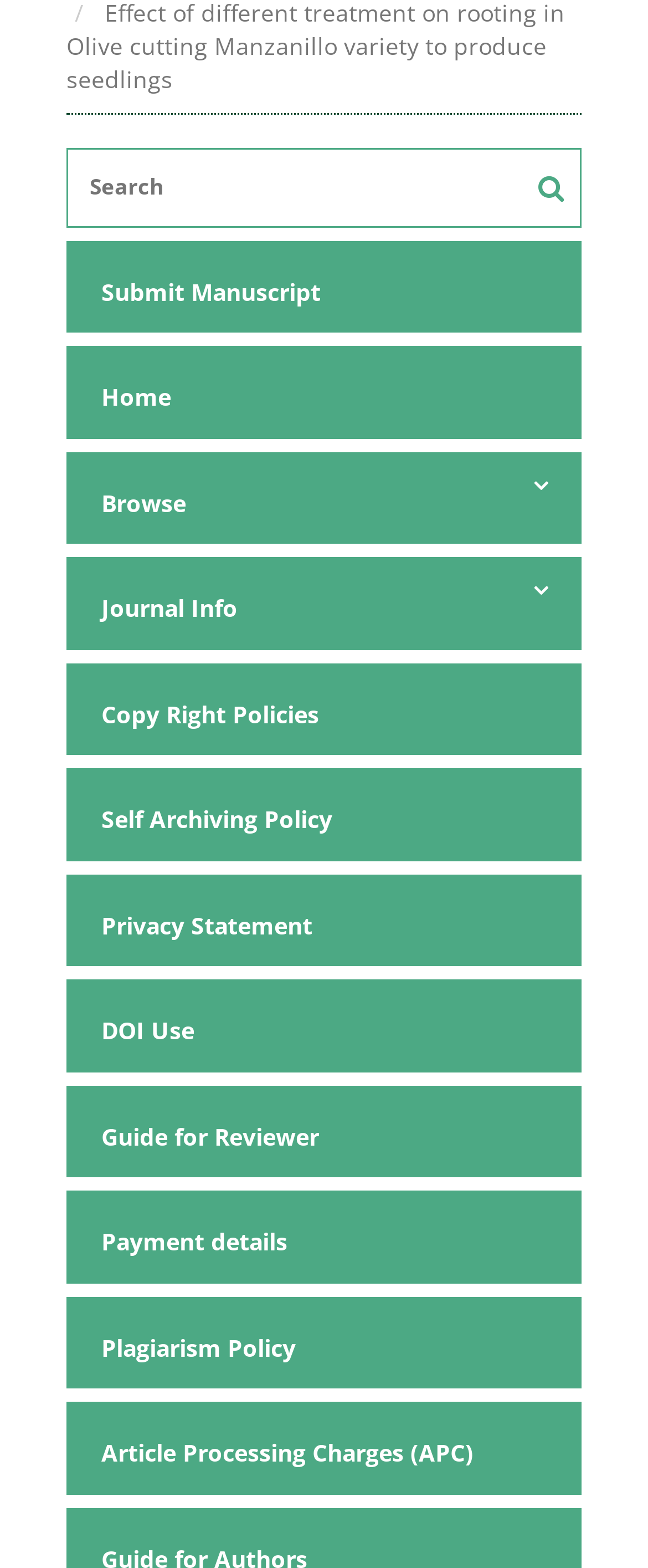Based on the element description: "Digital Camera", identify the bounding box coordinates for this UI element. The coordinates must be four float numbers between 0 and 1, listed as [left, top, right, bottom].

None